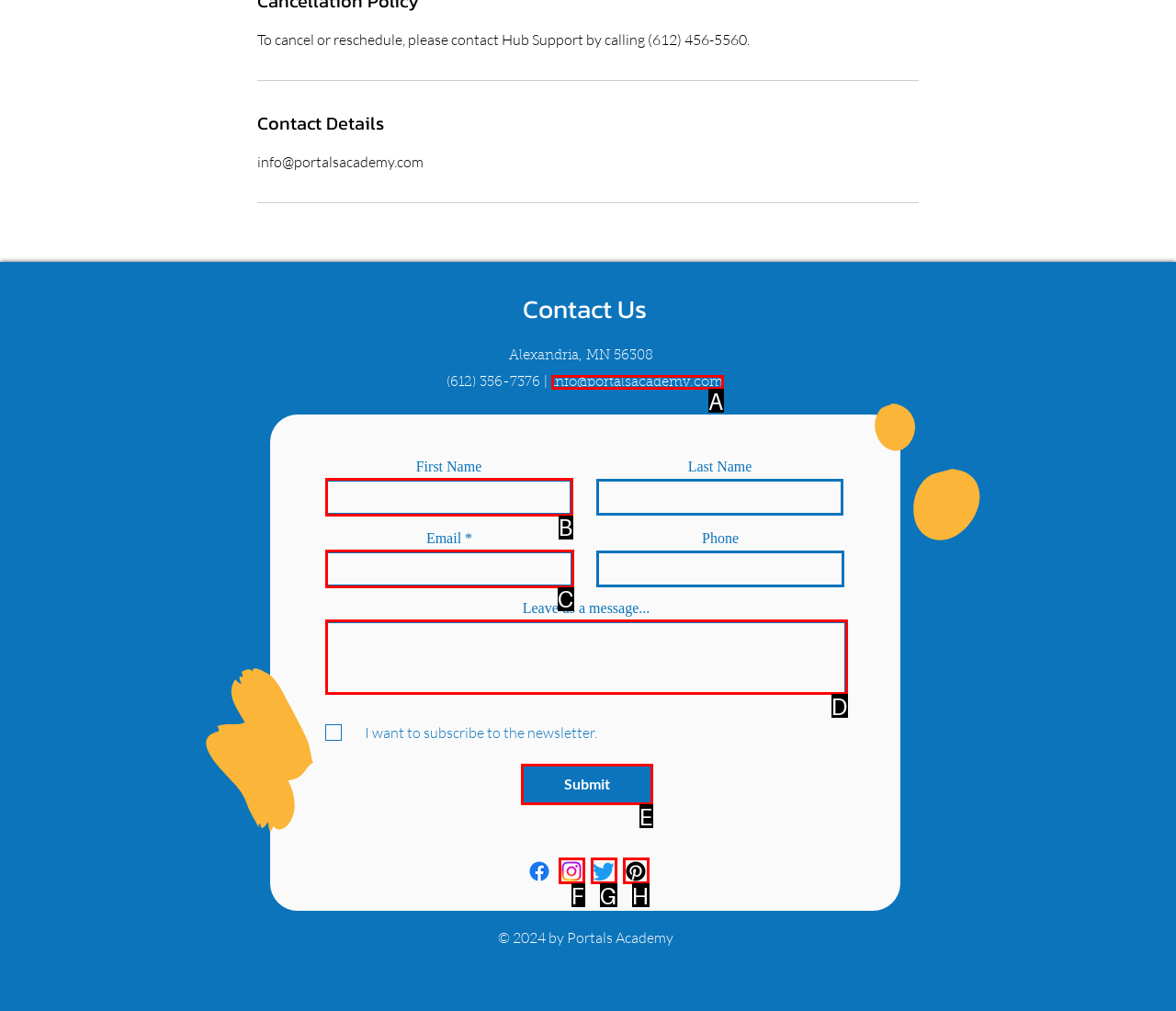Given the description: parent_node: Leave us a message...
Identify the letter of the matching UI element from the options.

D